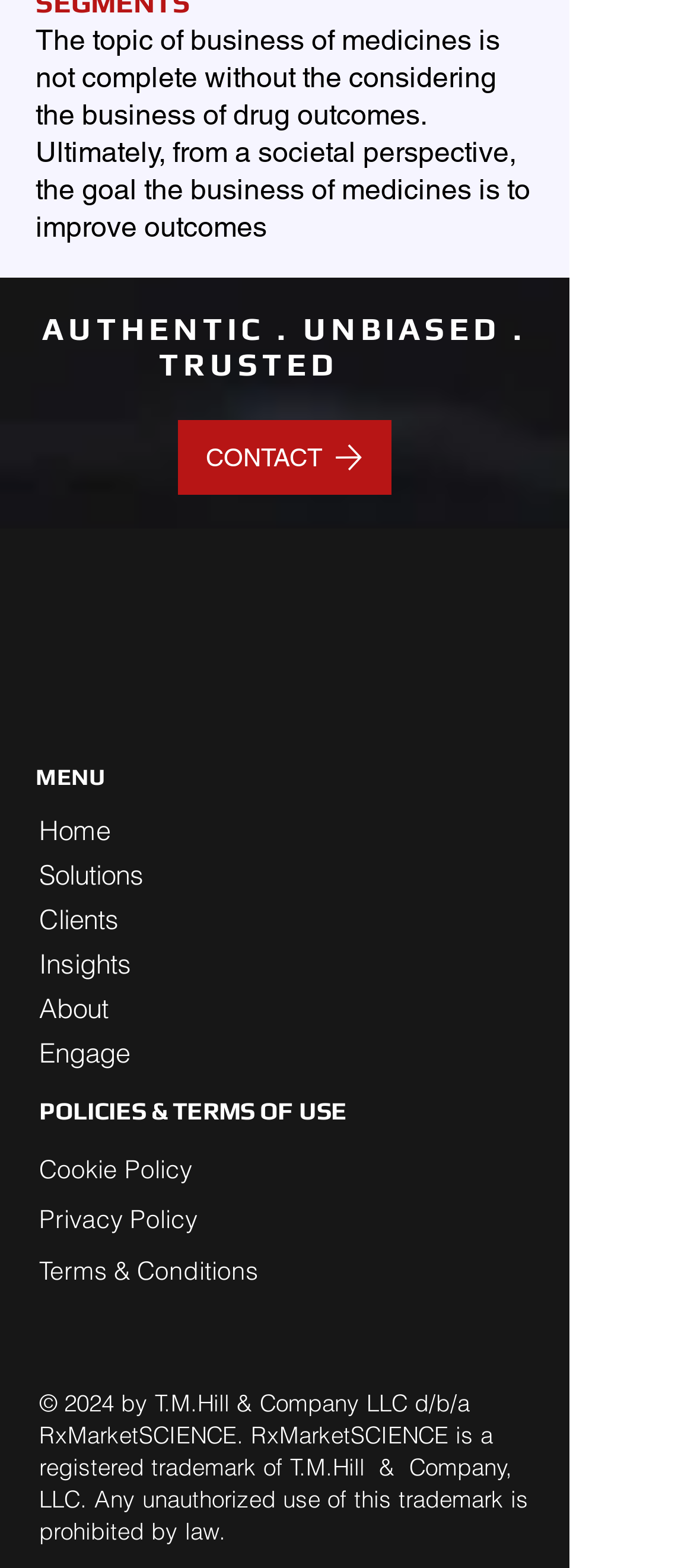Given the element description עמוד הבית, predict the bounding box coordinates for the UI element in the webpage screenshot. The format should be (top-left x, top-left y, bottom-right x, bottom-right y), and the values should be between 0 and 1.

None